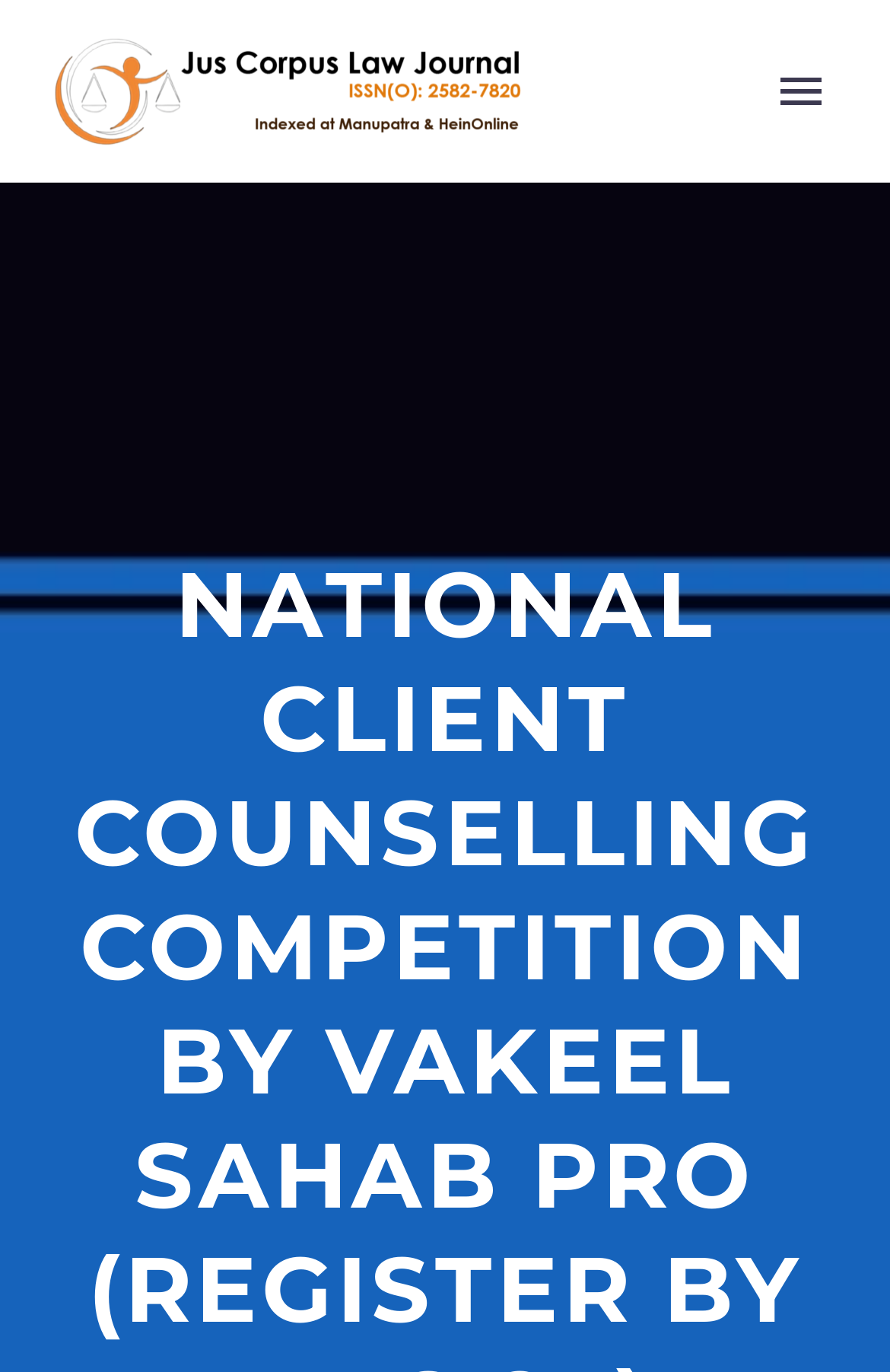How many icons are there in the Opportunity Hub link?
Utilize the image to construct a detailed and well-explained answer.

The Opportunity Hub link has a Unicode character '', which represents an icon. Therefore, there is 1 icon in the Opportunity Hub link.